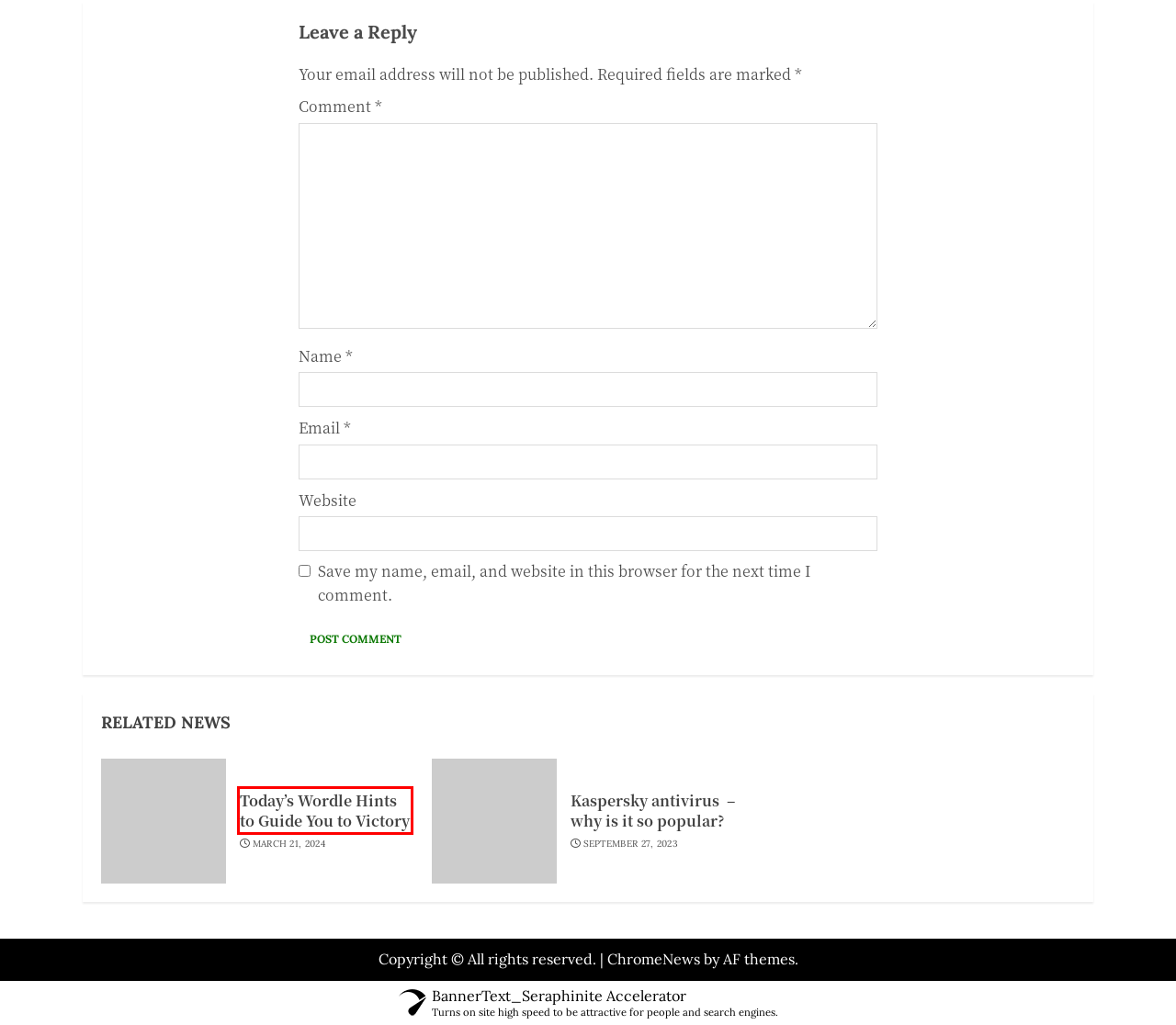You are given a screenshot of a webpage with a red rectangle bounding box around a UI element. Select the webpage description that best matches the new webpage after clicking the element in the bounding box. Here are the candidates:
A. March 2024 - Business Finance
B. Why Holiday Inn Bloomington MN is the Best Hotel for Your Next Trip Archives - Business Finance
C. Today's Wordle Hints to Guide You to Victory - Business Finance
D. holiday inn bloomington mn Archives - Business Finance
E. September 2023 - Business Finance
F. Finance Archives - Business Finance
G. Accelerator for WordPress - Seraphinite Solutions
H. Kaspersky antivirus  – why is it so popular? - Business Finance

C